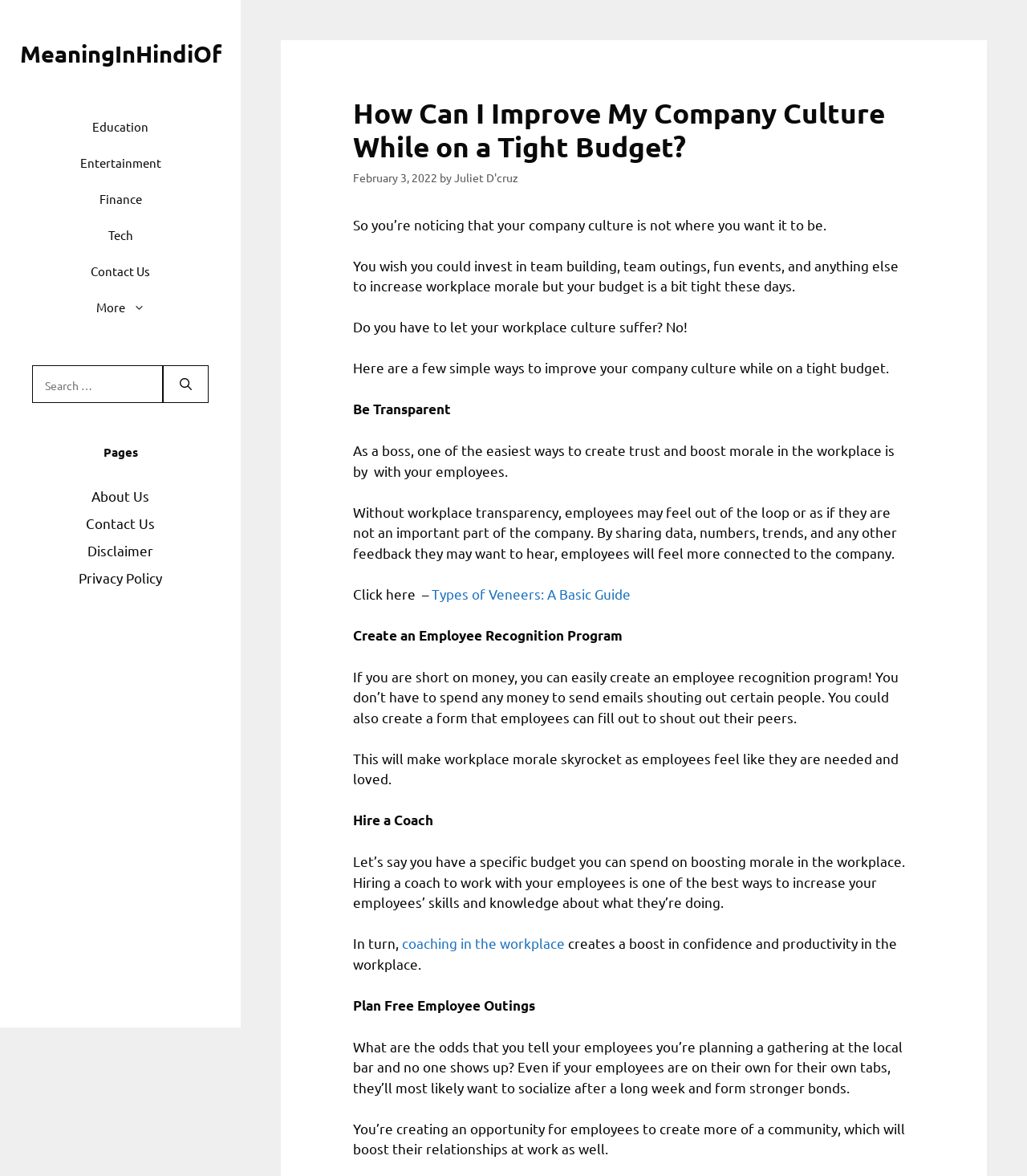Please identify the bounding box coordinates of the clickable area that will fulfill the following instruction: "Read about company culture". The coordinates should be in the format of four float numbers between 0 and 1, i.e., [left, top, right, bottom].

[0.344, 0.184, 0.805, 0.198]